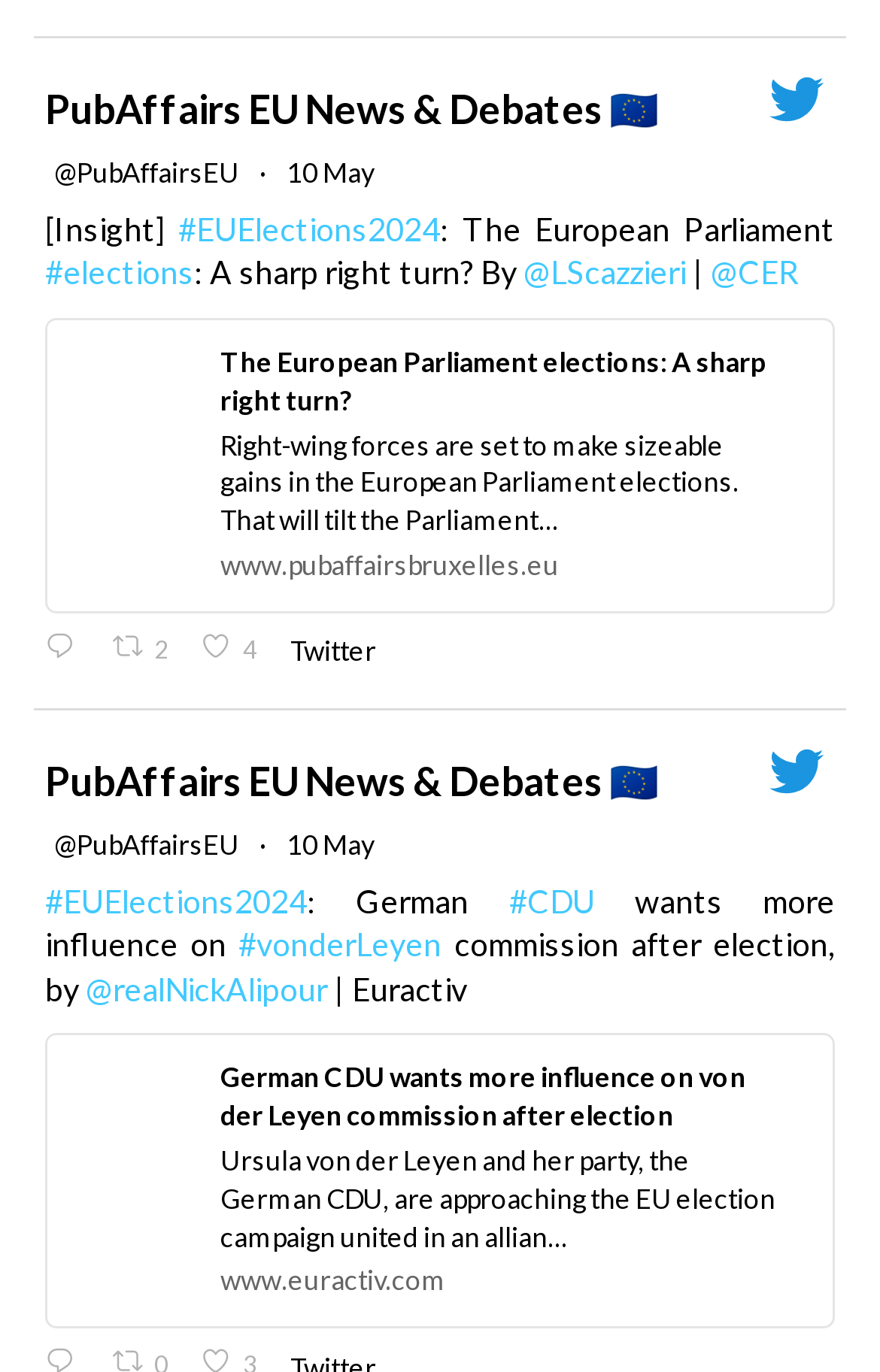Locate the bounding box coordinates of the clickable region necessary to complete the following instruction: "Load more tweets". Provide the coordinates in the format of four float numbers between 0 and 1, i.e., [left, top, right, bottom].

[0.038, 0.725, 0.962, 0.785]